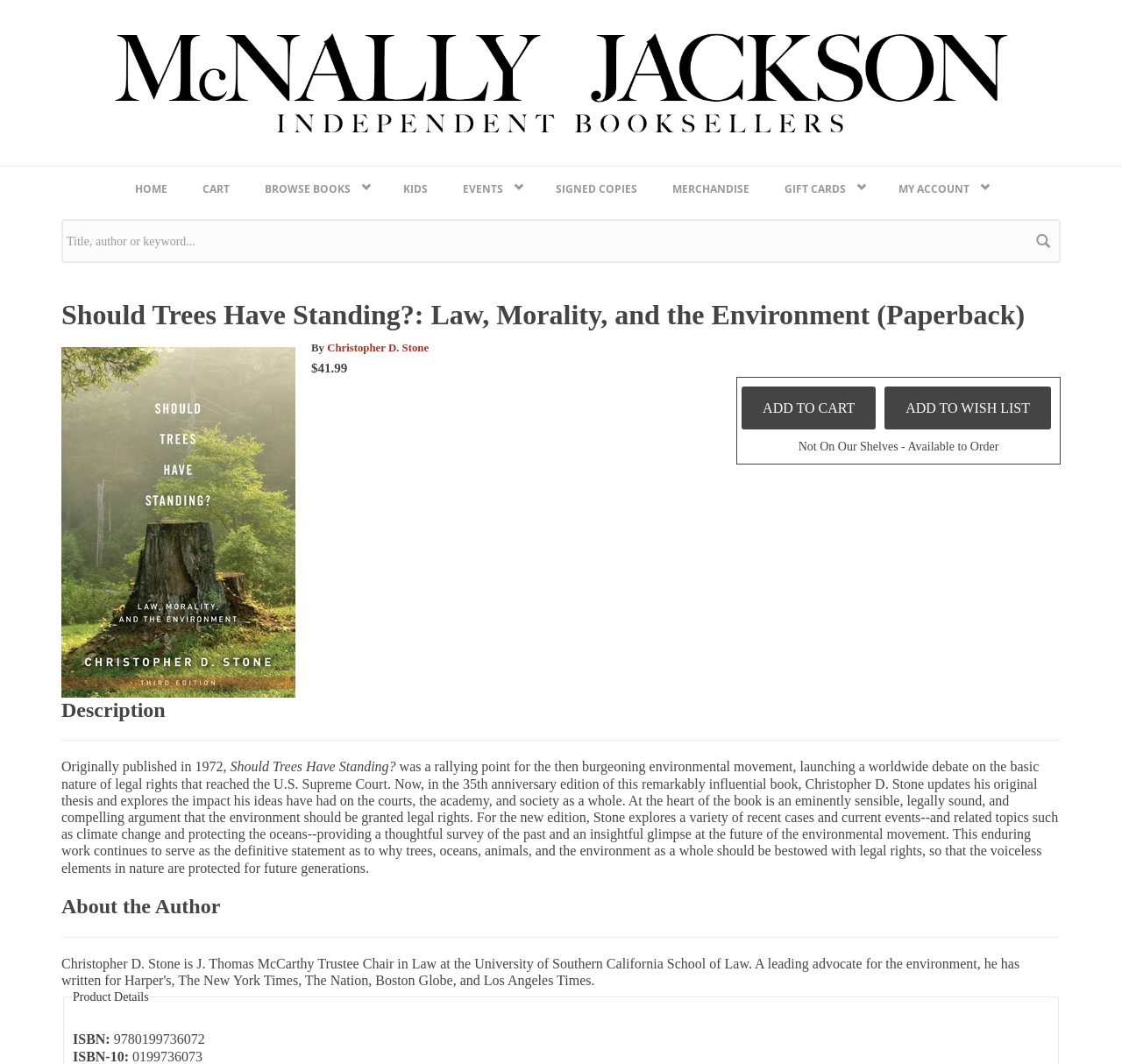Locate the bounding box coordinates of the item that should be clicked to fulfill the instruction: "View Polls Archive".

None